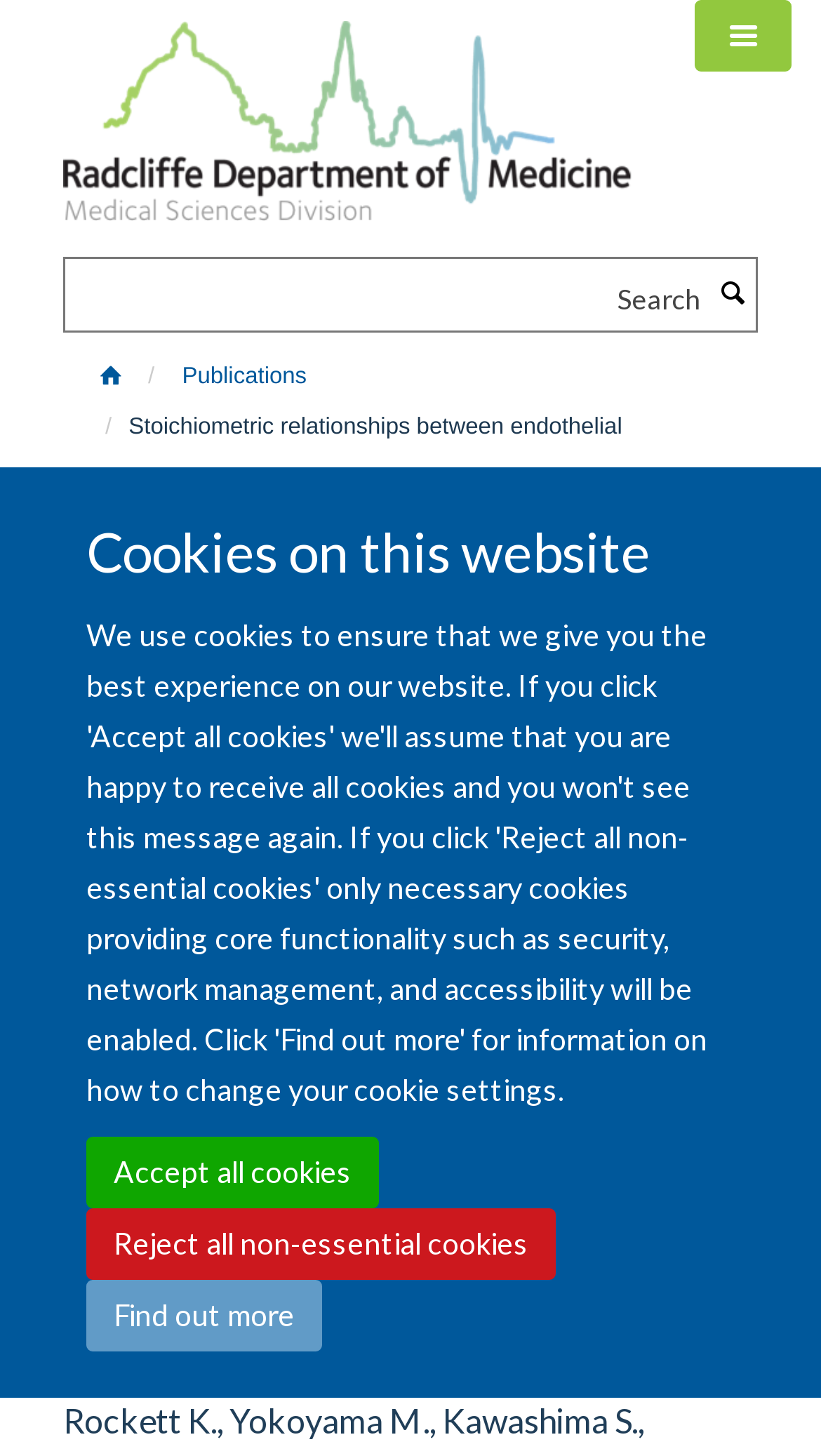Use a single word or phrase to answer the question:
How many links are in the top navigation menu?

3